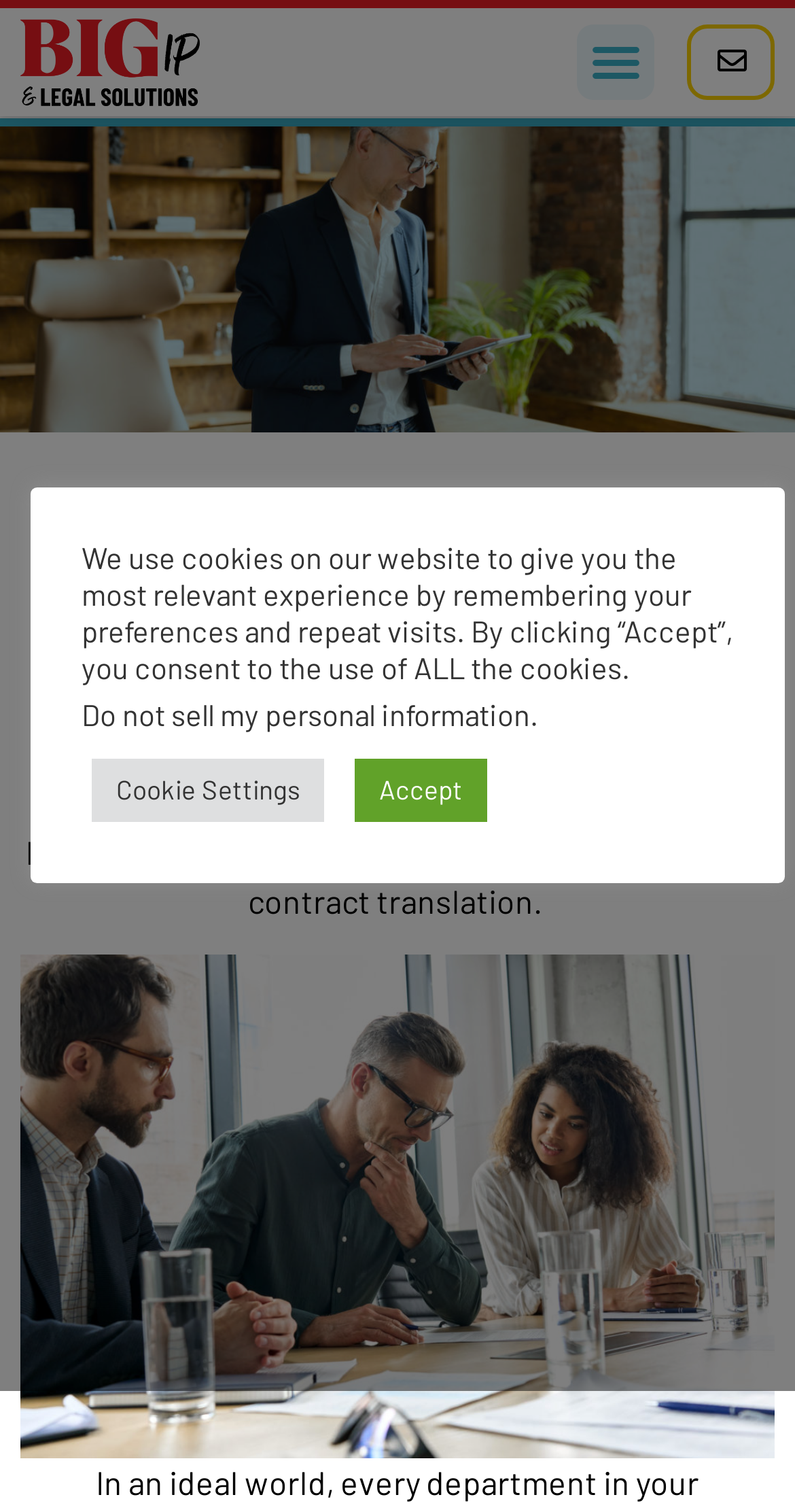Carefully examine the image and provide an in-depth answer to the question: What is the main topic of this webpage?

Based on the webpage content, specifically the heading and the static text, it appears that the main topic of this webpage is related to contract management and the challenges that come with it, such as identifying and managing changes in contracts stored in multiple formats and locations.